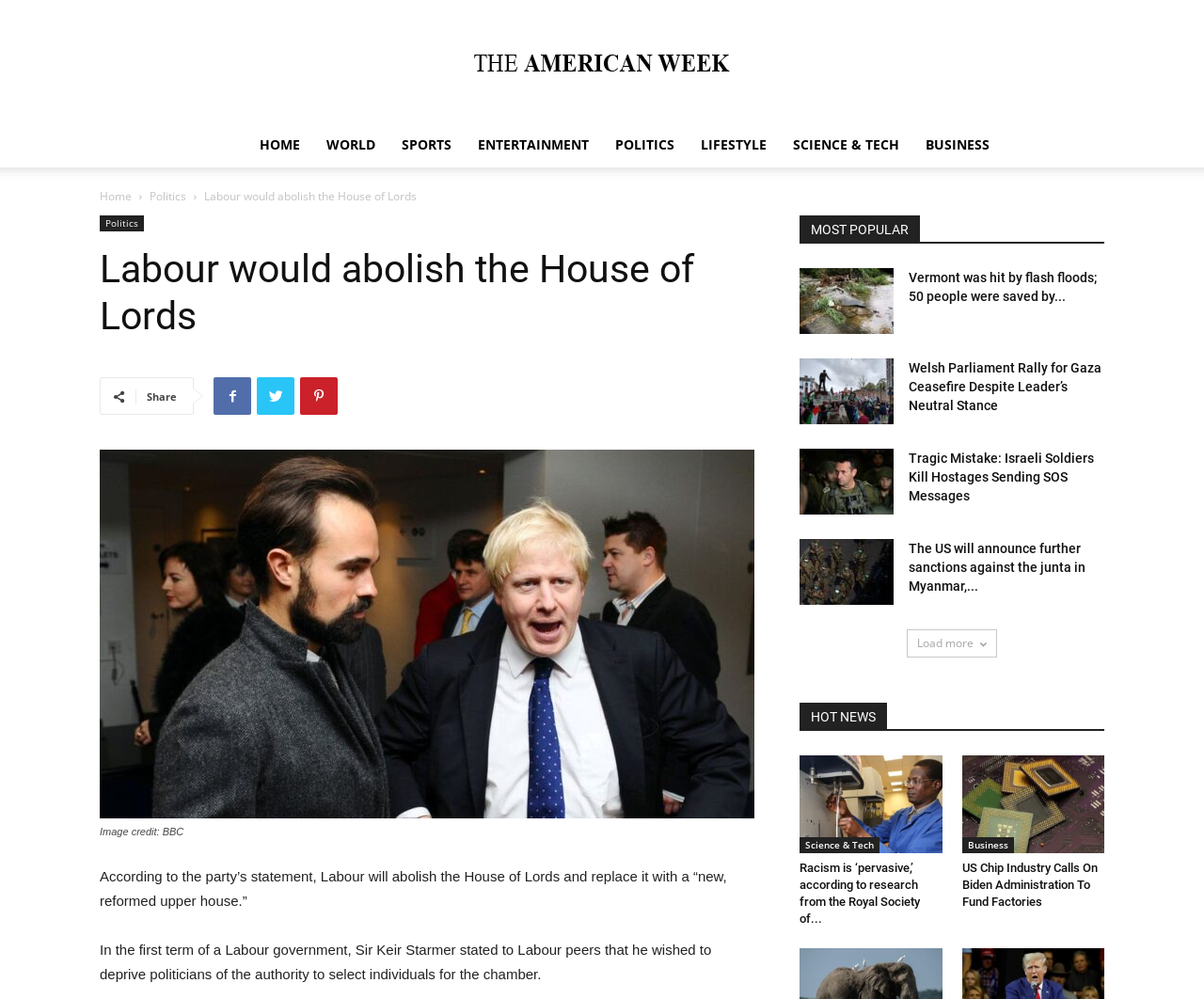Please specify the bounding box coordinates of the clickable region to carry out the following instruction: "Read the news about US Chip Industry". The coordinates should be four float numbers between 0 and 1, in the format [left, top, right, bottom].

[0.799, 0.756, 0.917, 0.854]